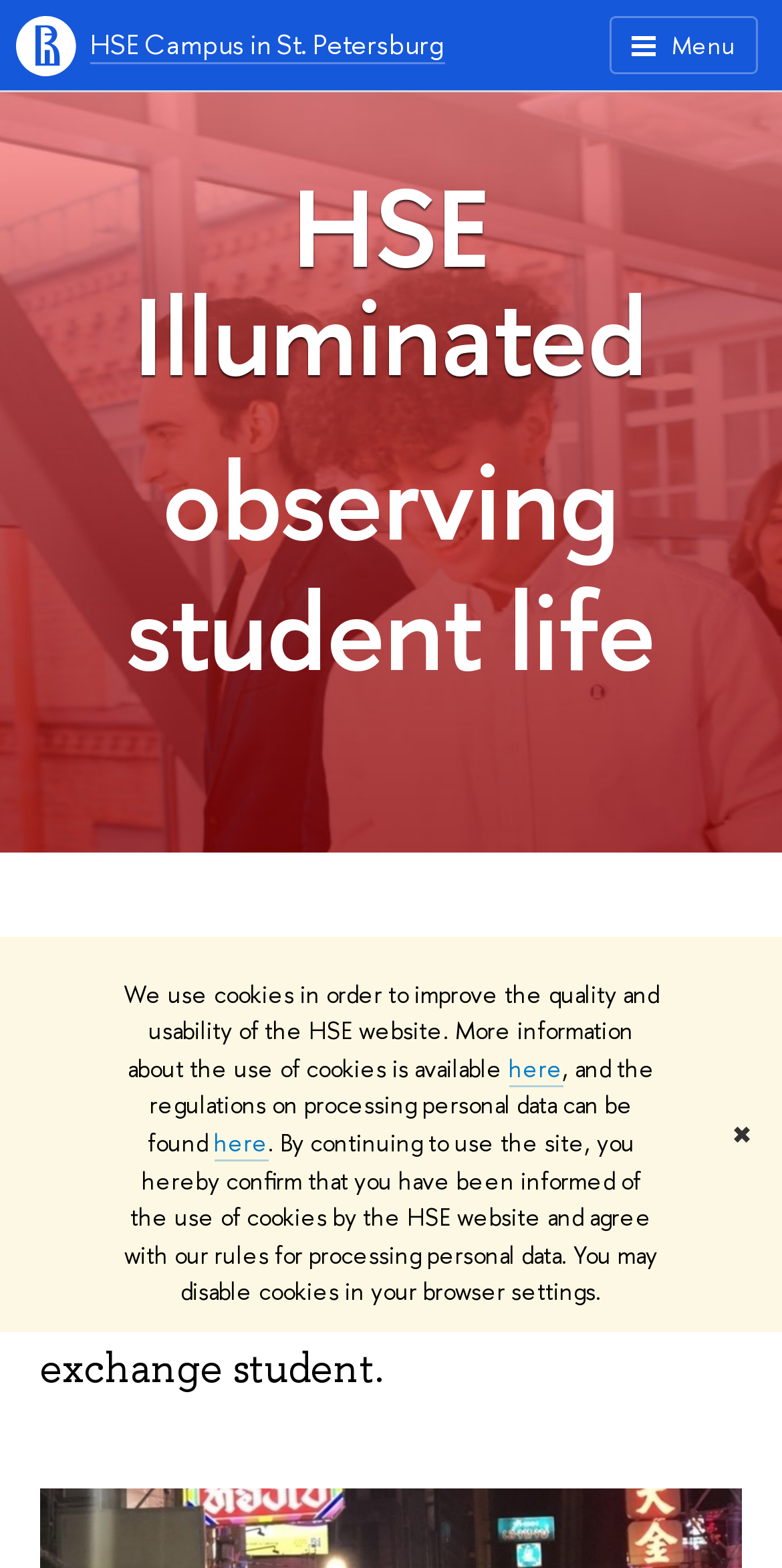Provide the bounding box coordinates of the HTML element this sentence describes: "HSE Illuminated". The bounding box coordinates consist of four float numbers between 0 and 1, i.e., [left, top, right, bottom].

[0.172, 0.097, 0.828, 0.262]